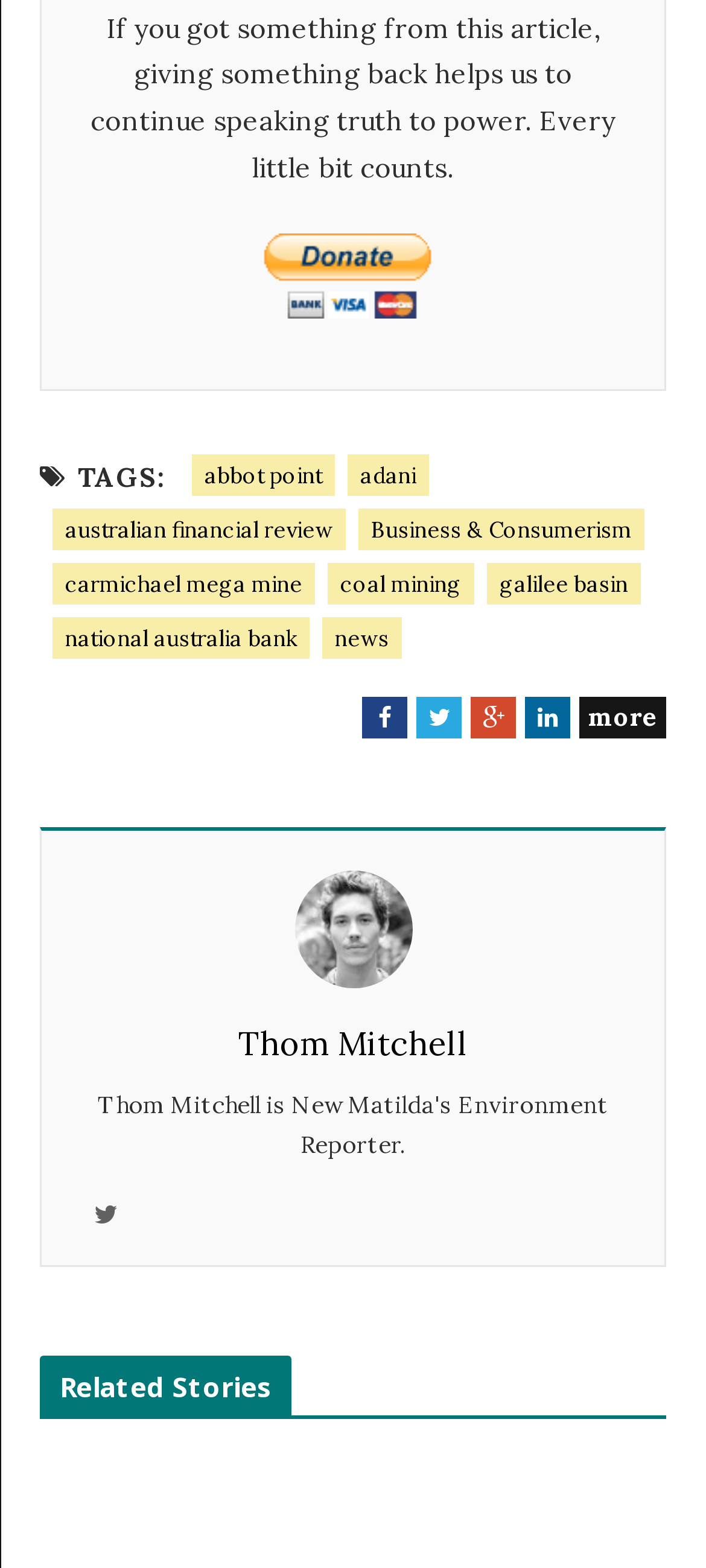Pinpoint the bounding box coordinates of the clickable element to carry out the following instruction: "Explore more stories."

[0.821, 0.445, 0.944, 0.471]